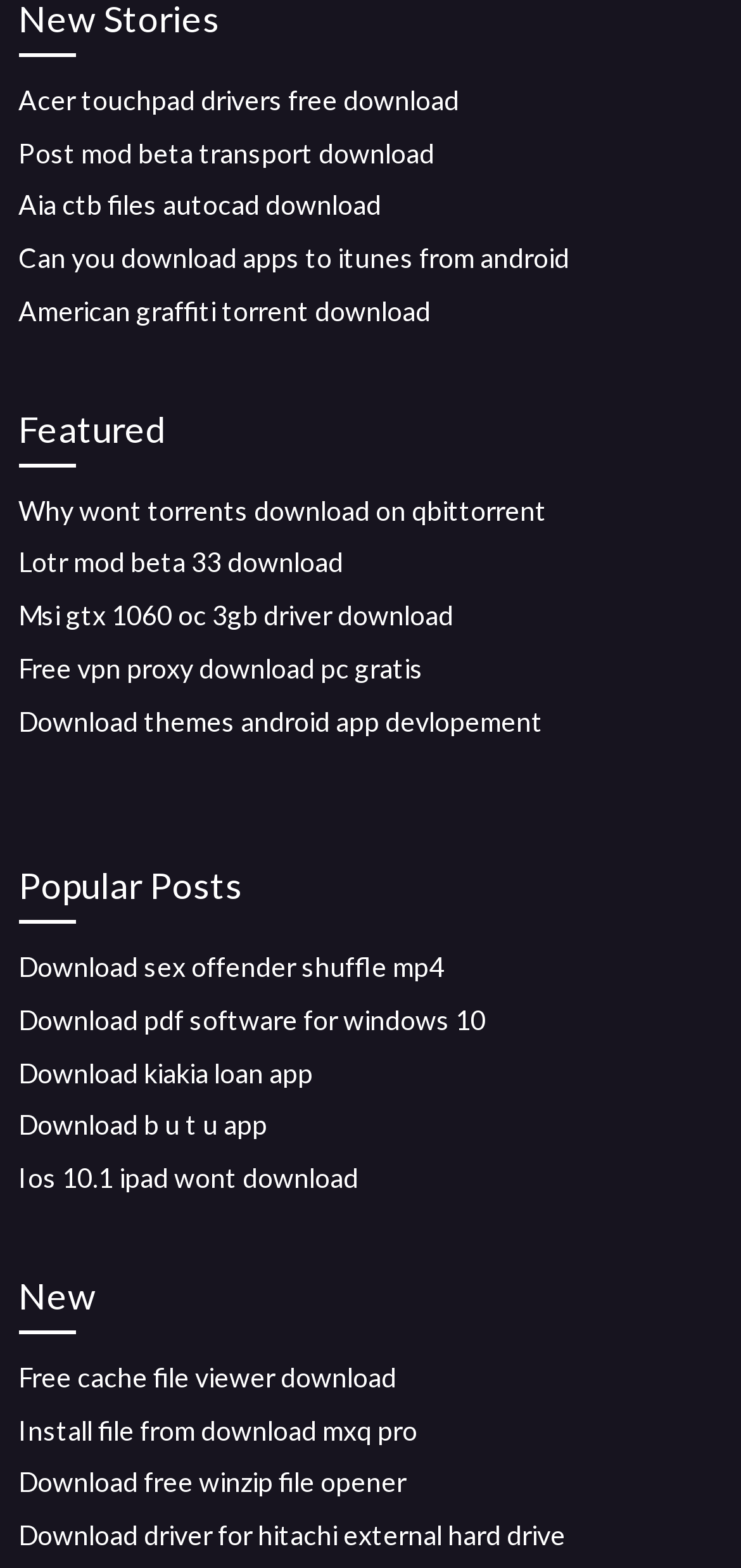Please identify the bounding box coordinates of the region to click in order to complete the task: "Explore new content". The coordinates must be four float numbers between 0 and 1, specified as [left, top, right, bottom].

[0.025, 0.808, 0.975, 0.851]